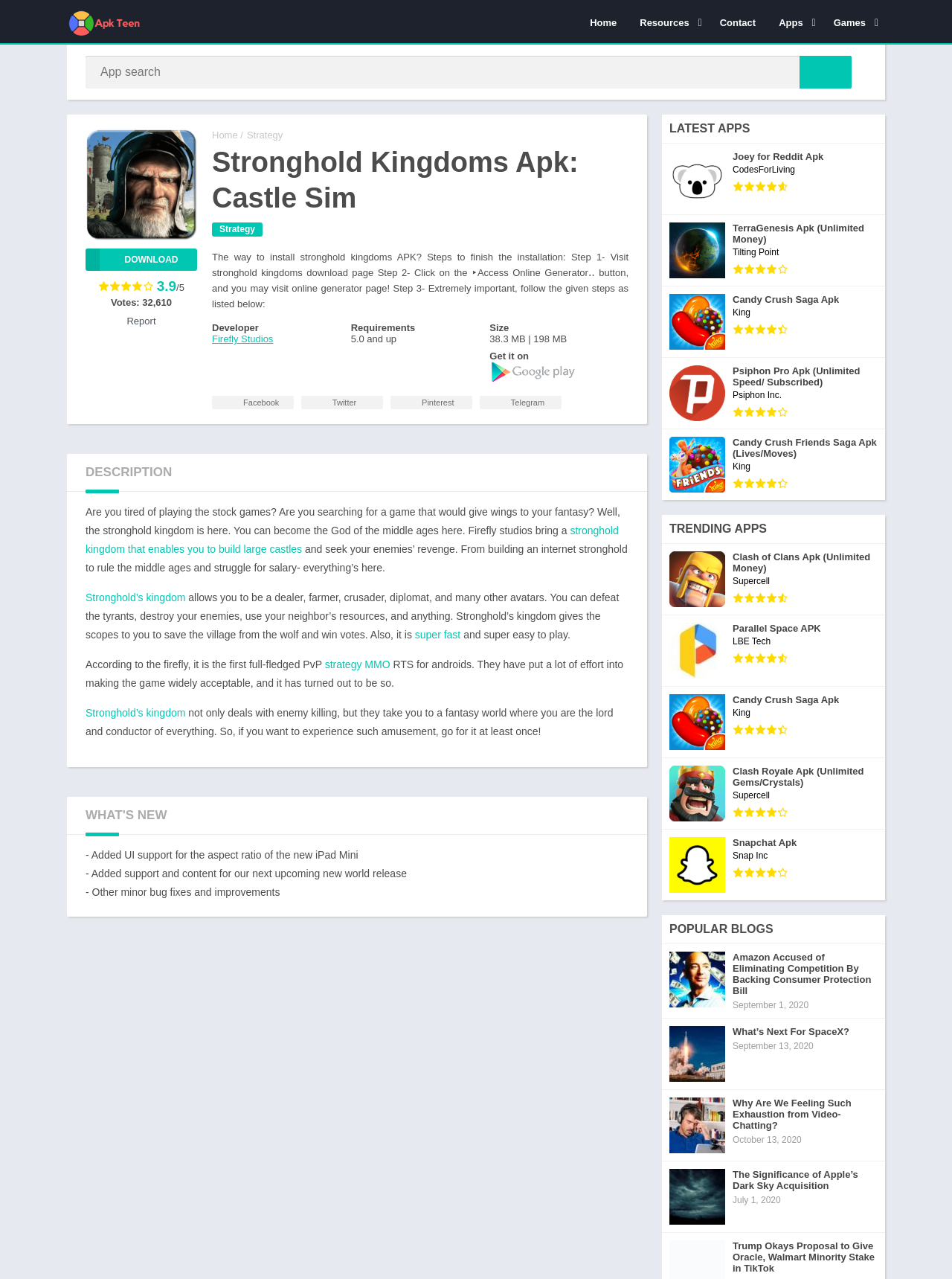Determine the bounding box coordinates of the clickable element to complete this instruction: "Visit the Google Play store". Provide the coordinates in the format of four float numbers between 0 and 1, [left, top, right, bottom].

[0.514, 0.291, 0.608, 0.3]